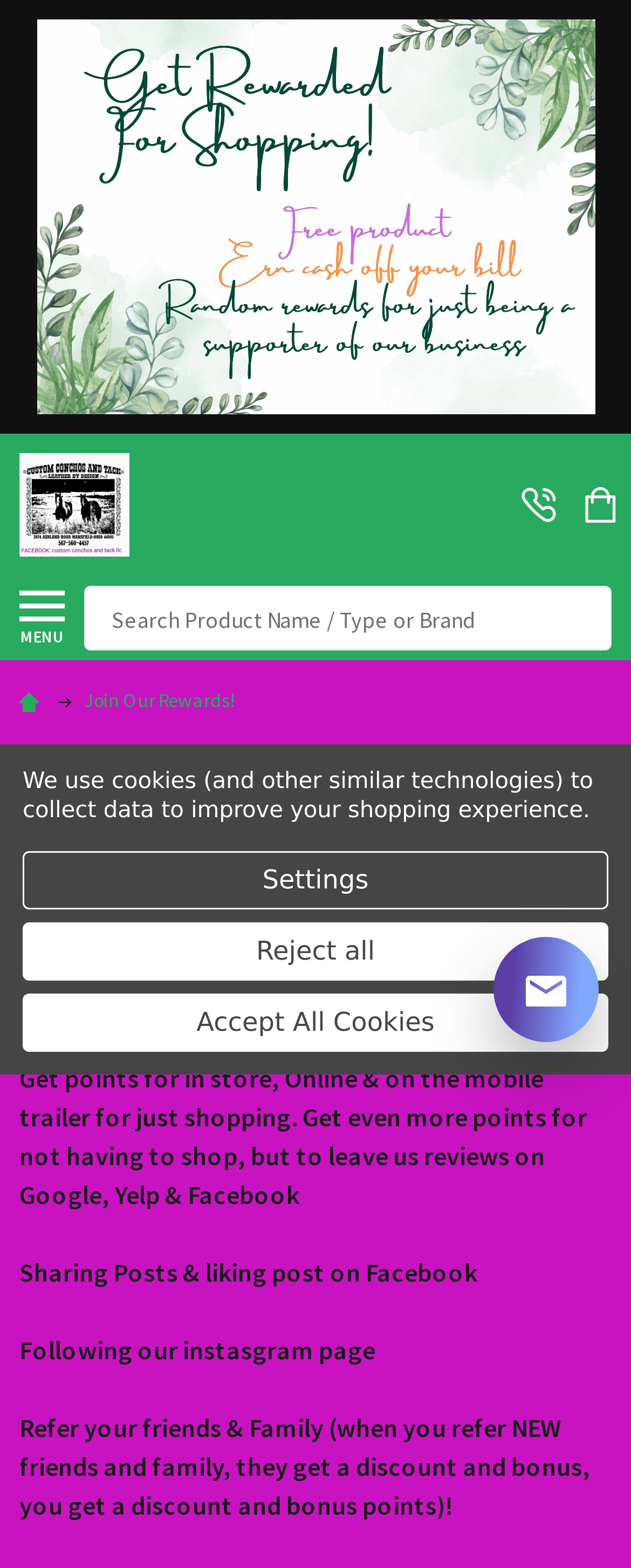What is the purpose of the rewards program?
Please answer using one word or phrase, based on the screenshot.

To get points and save money